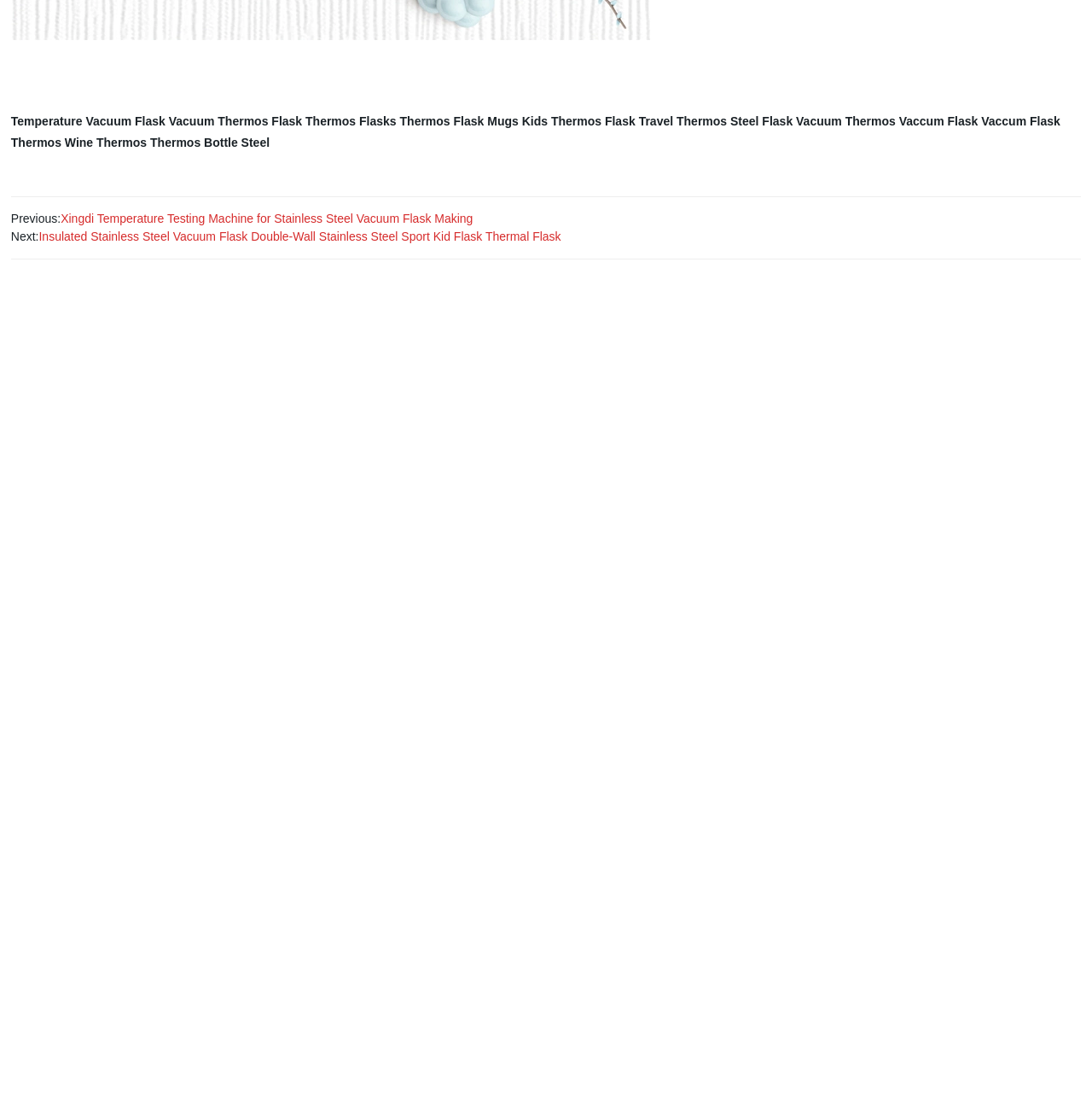Pinpoint the bounding box coordinates of the area that must be clicked to complete this instruction: "Click on Temperature Vacuum Flask".

[0.01, 0.103, 0.151, 0.116]